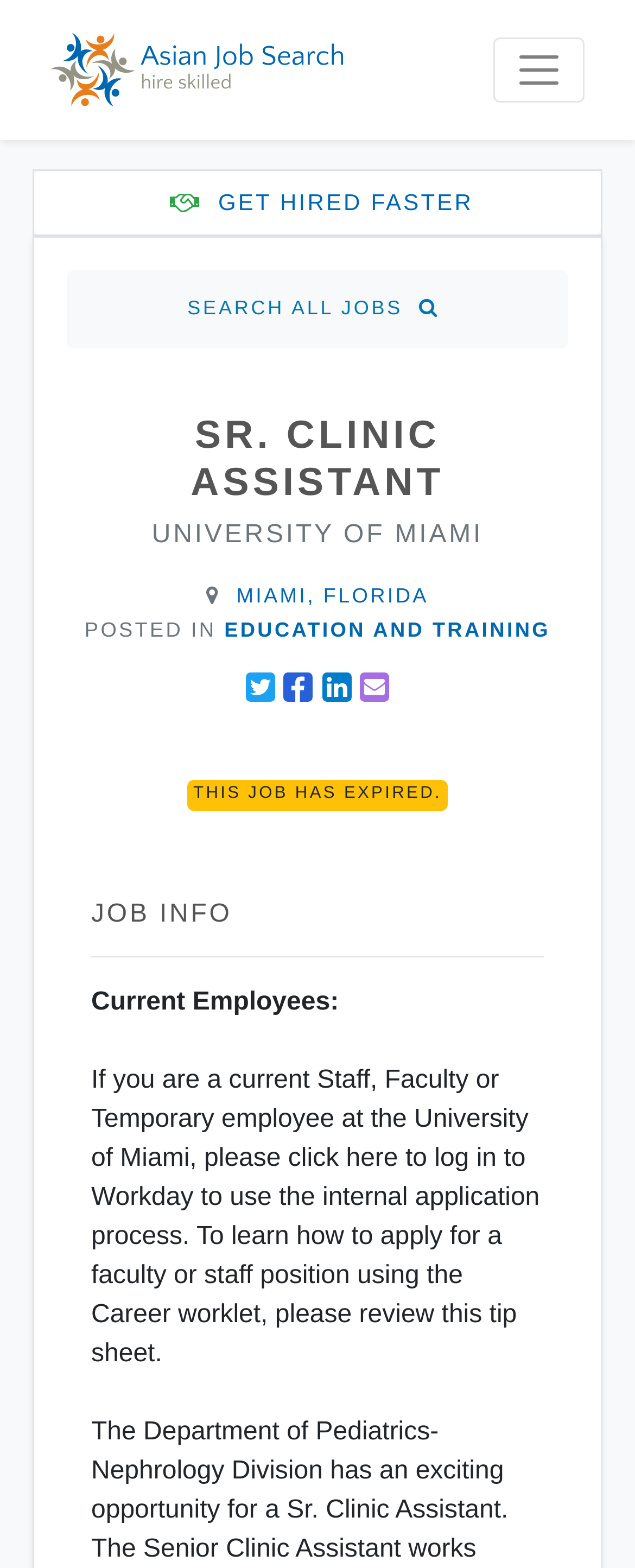Identify the bounding box coordinates of the area that should be clicked in order to complete the given instruction: "Share to Twitter". The bounding box coordinates should be four float numbers between 0 and 1, i.e., [left, top, right, bottom].

[0.387, 0.429, 0.433, 0.447]